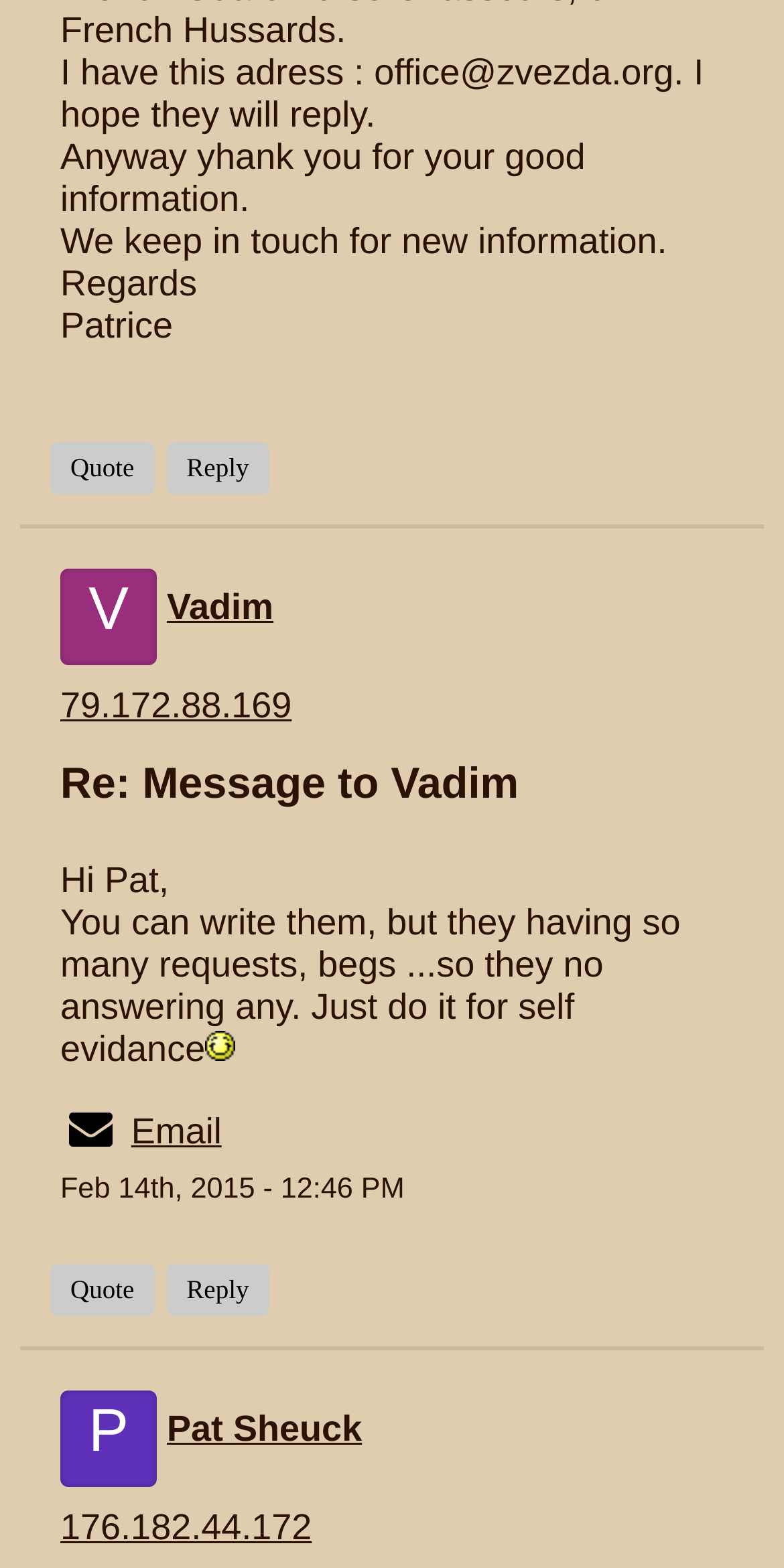Given the element description: "Pat Sheuck", predict the bounding box coordinates of this UI element. The coordinates must be four float numbers between 0 and 1, given as [left, top, right, bottom].

[0.213, 0.898, 0.649, 0.925]